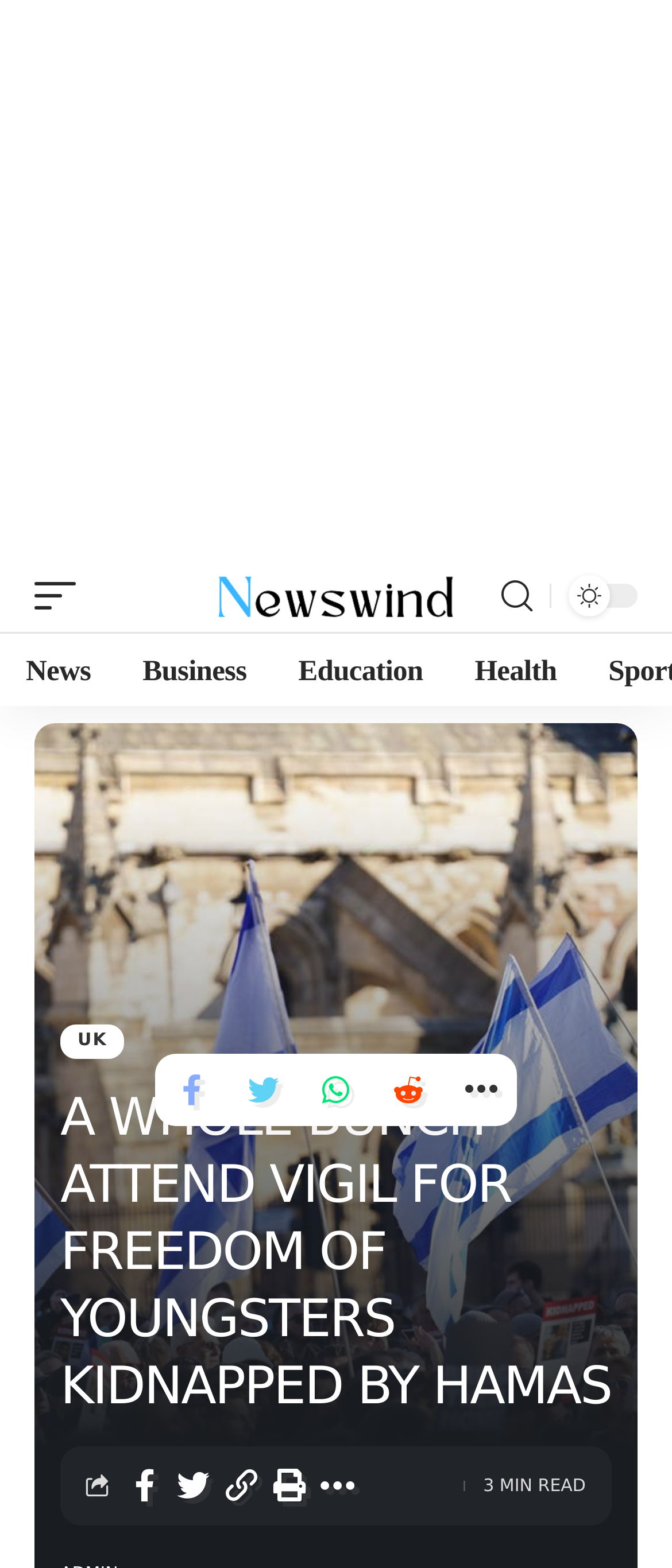How many sub-links are there under the main links?
Answer the question based on the image using a single word or a brief phrase.

1